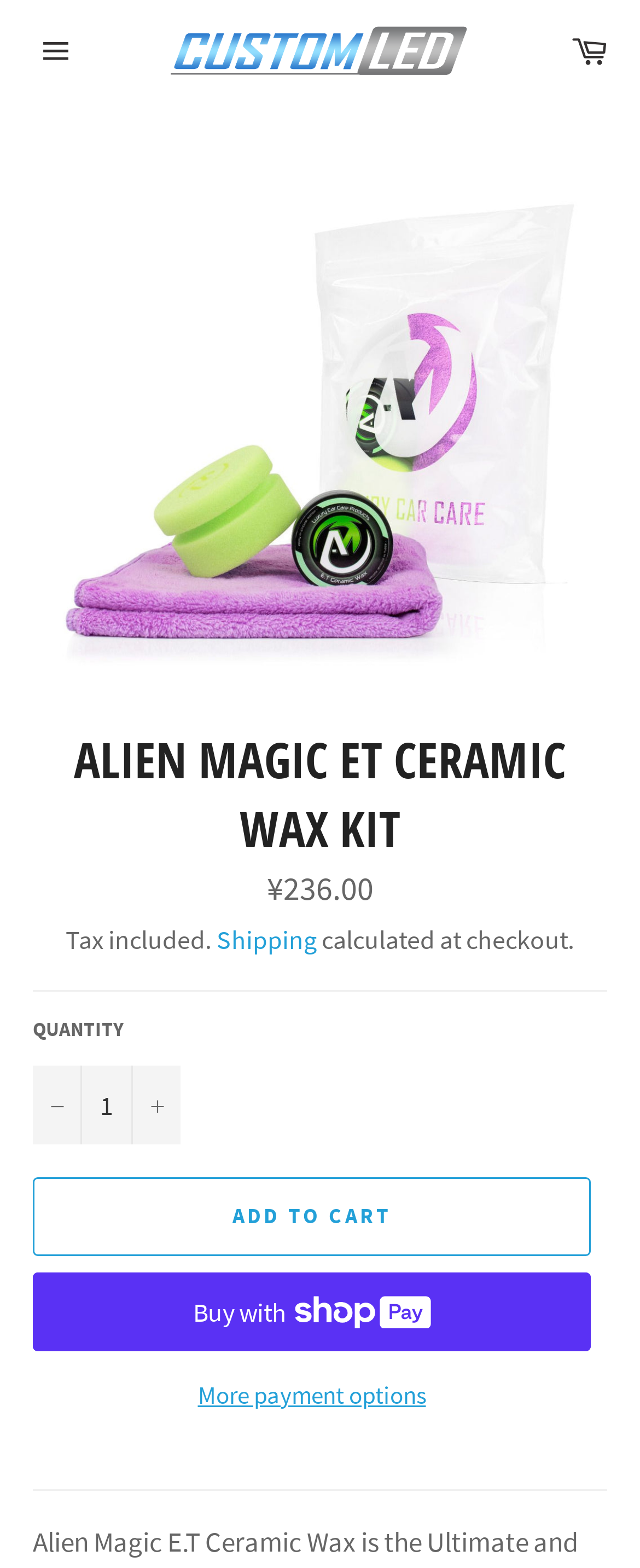What is the name of the product?
Using the visual information, respond with a single word or phrase.

Alien Magic ET Ceramic Wax Kit